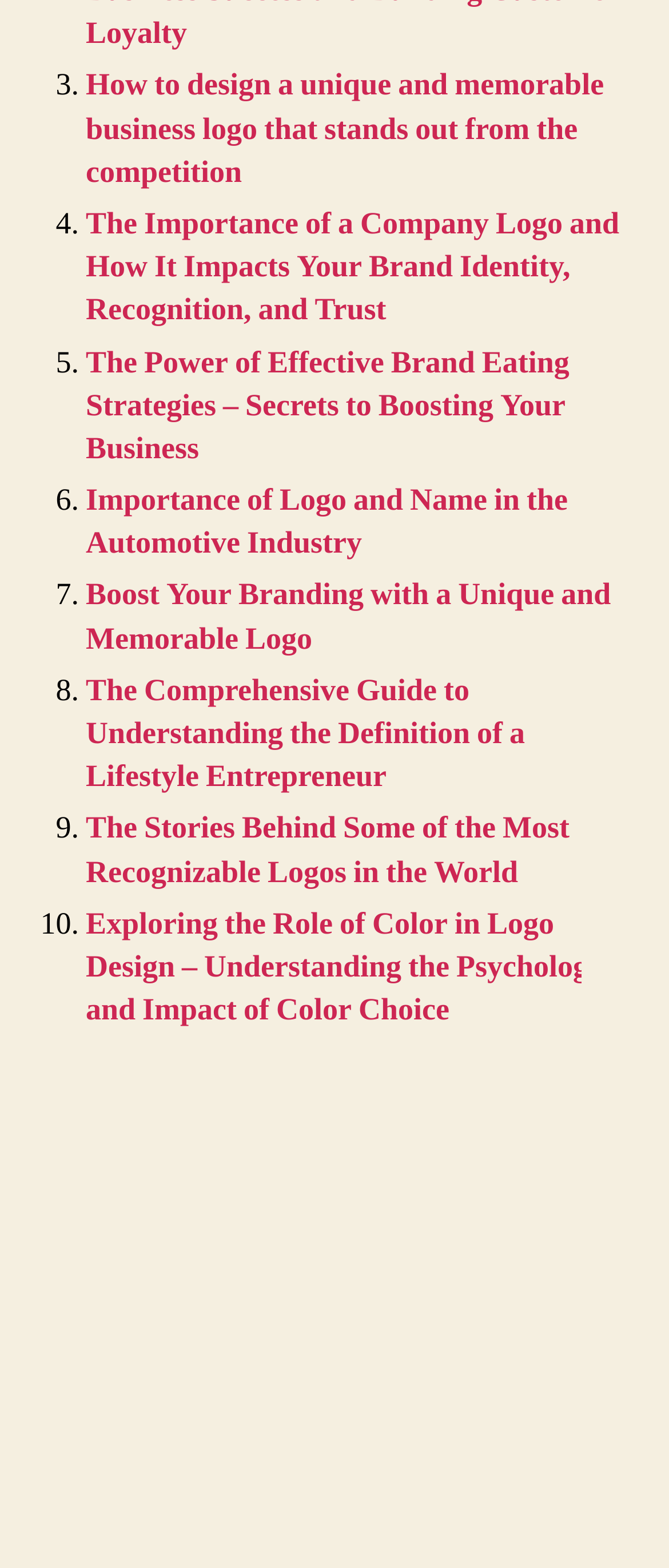Refer to the image and provide a thorough answer to this question:
What is the longest link text?

I compared the lengths of all link texts and found that 'The Comprehensive Guide to Understanding the Definition of a Lifestyle Entrepreneur' is the longest.